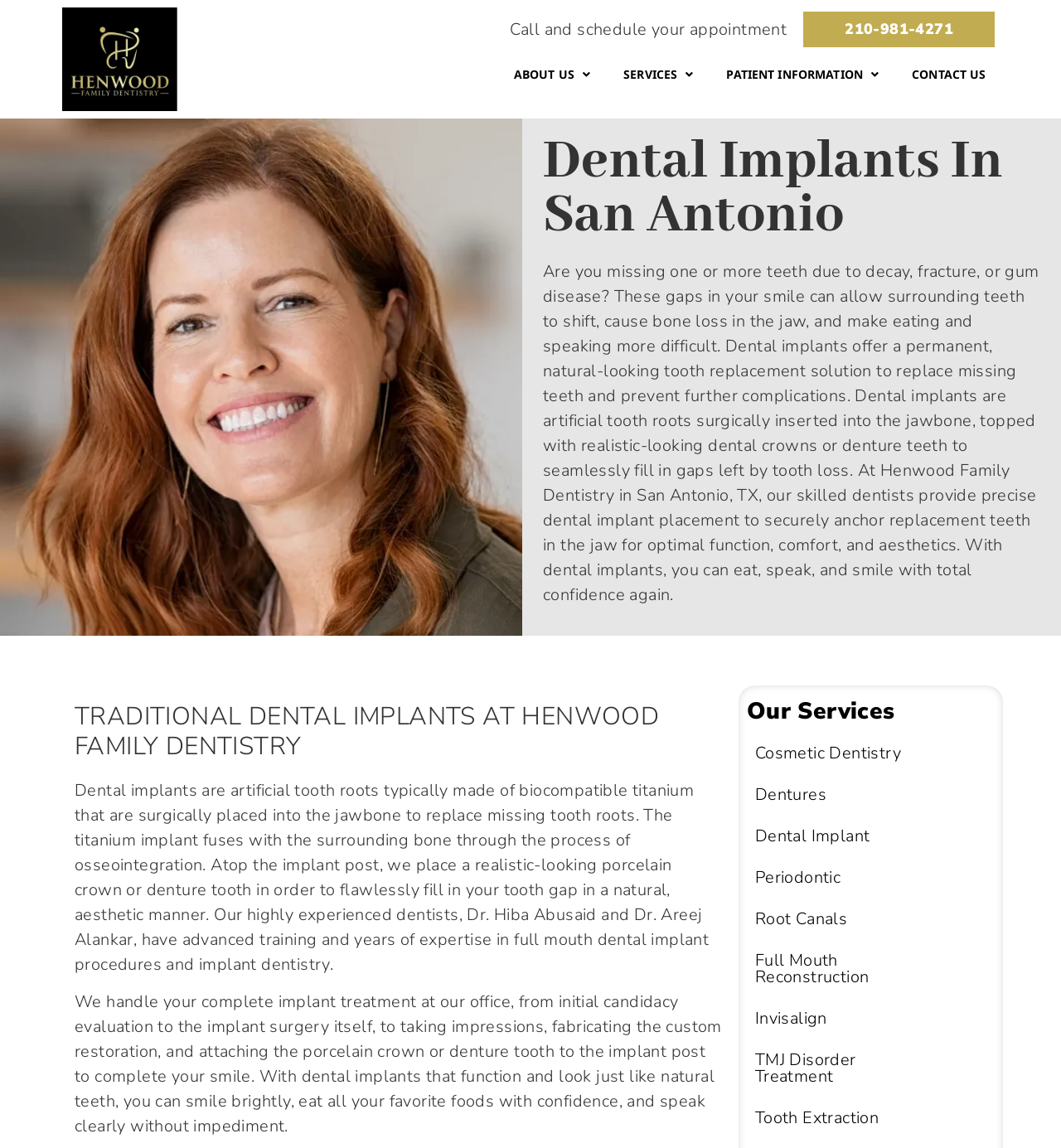Please find the main title text of this webpage.

Dental Implants In San Antonio